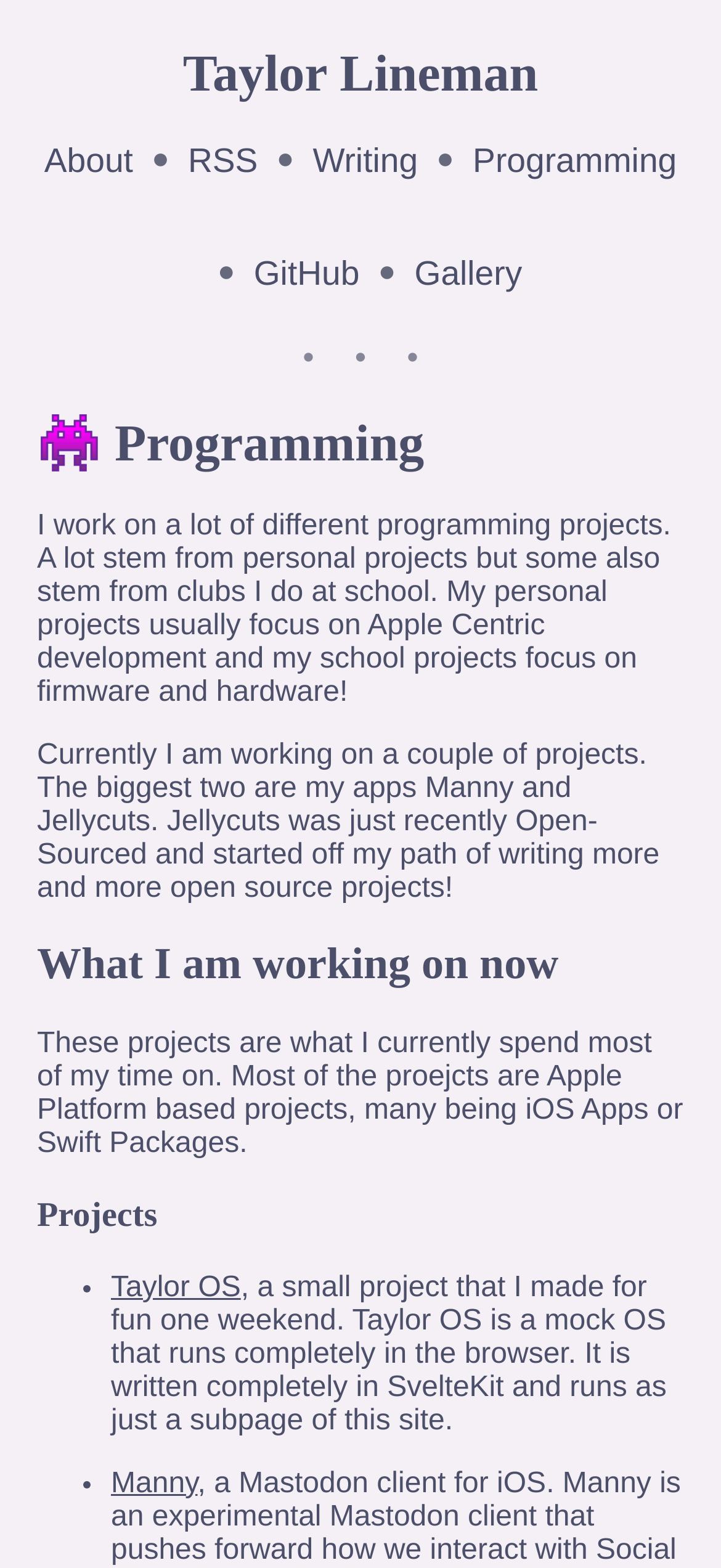Find the bounding box coordinates corresponding to the UI element with the description: "Taylor Lineman". The coordinates should be formatted as [left, top, right, bottom], with values as floats between 0 and 1.

[0.051, 0.029, 0.949, 0.067]